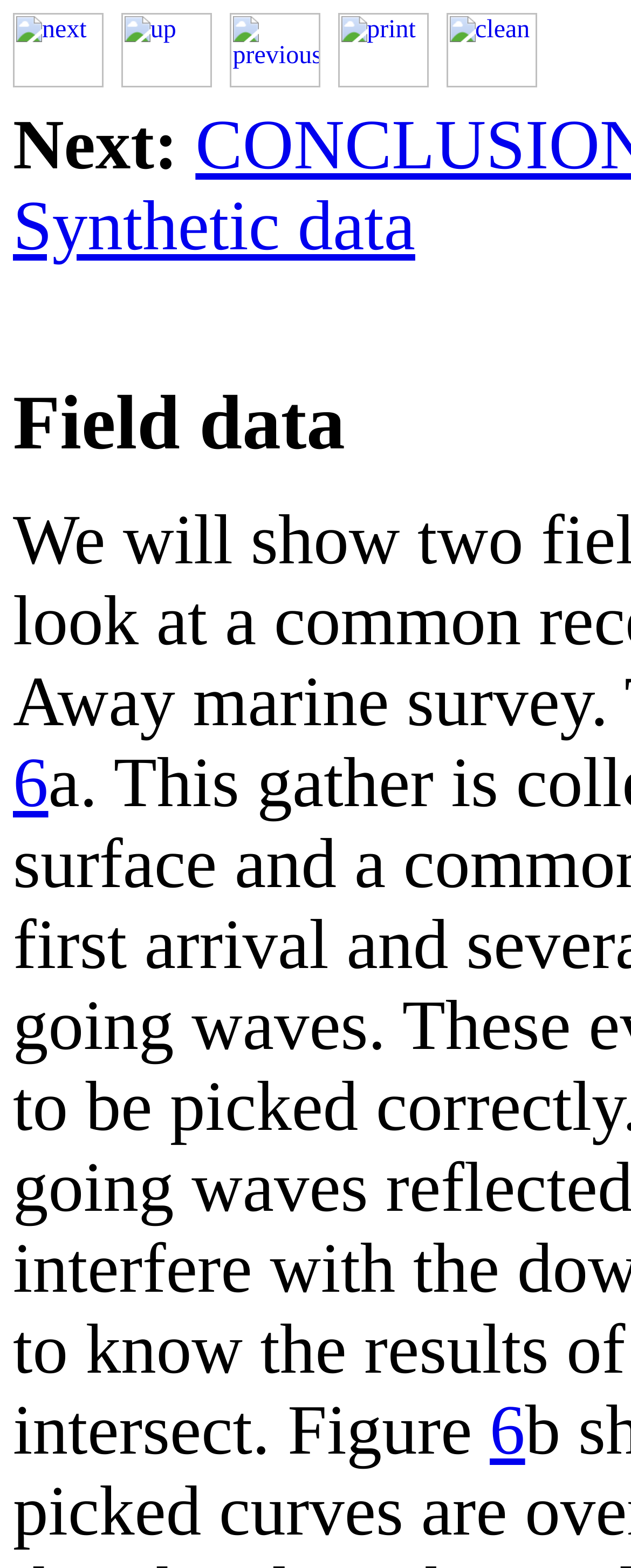Provide a comprehensive caption for the webpage.

The webpage is about "Field data" and has a navigation section at the top with five links, each accompanied by an image. From left to right, the links are "next", "up", "previous", "print", and "clean". Below the navigation section, there is a label "Next:" followed by a link "Synthetic data". 

On the top-left corner, there is a small link "6", and another identical link "6" is located at the bottom-right corner of the page.